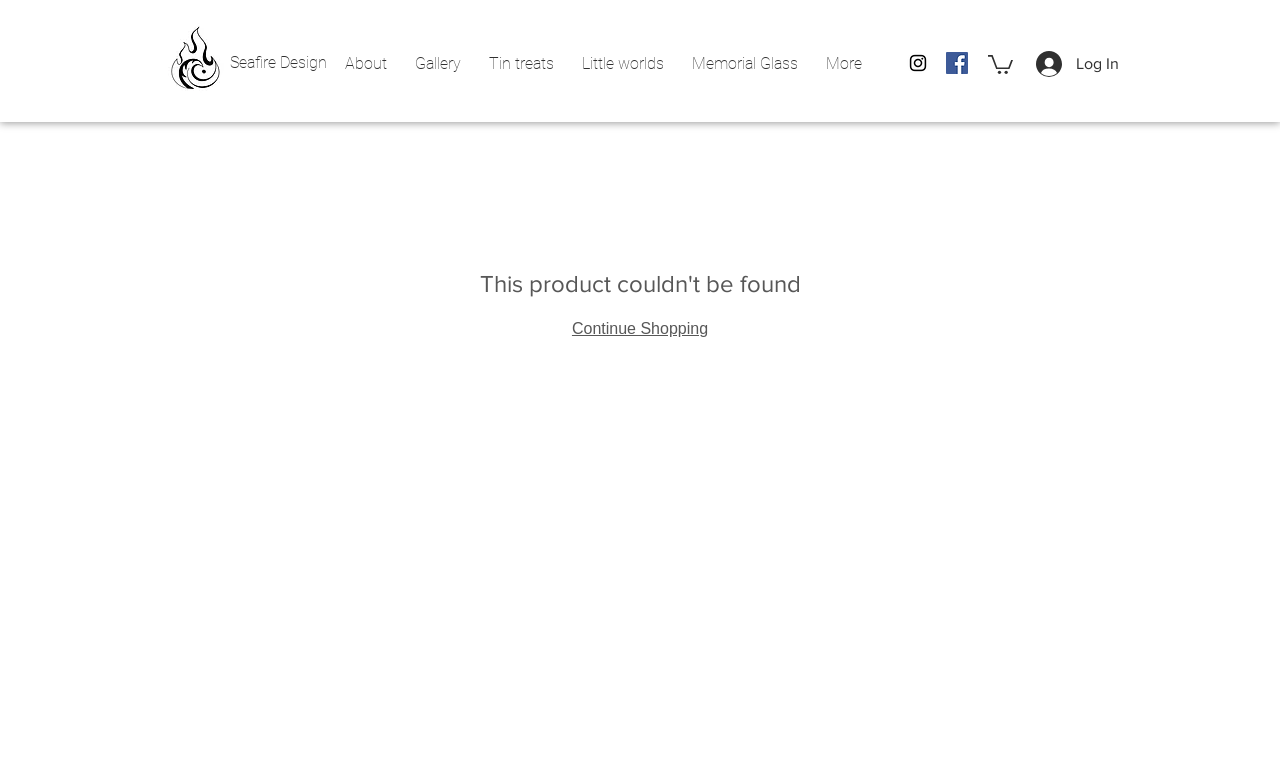Using the format (top-left x, top-left y, bottom-right x, bottom-right y), and given the element description, identify the bounding box coordinates within the screenshot: aria-label="Facebook"

[0.739, 0.067, 0.756, 0.095]